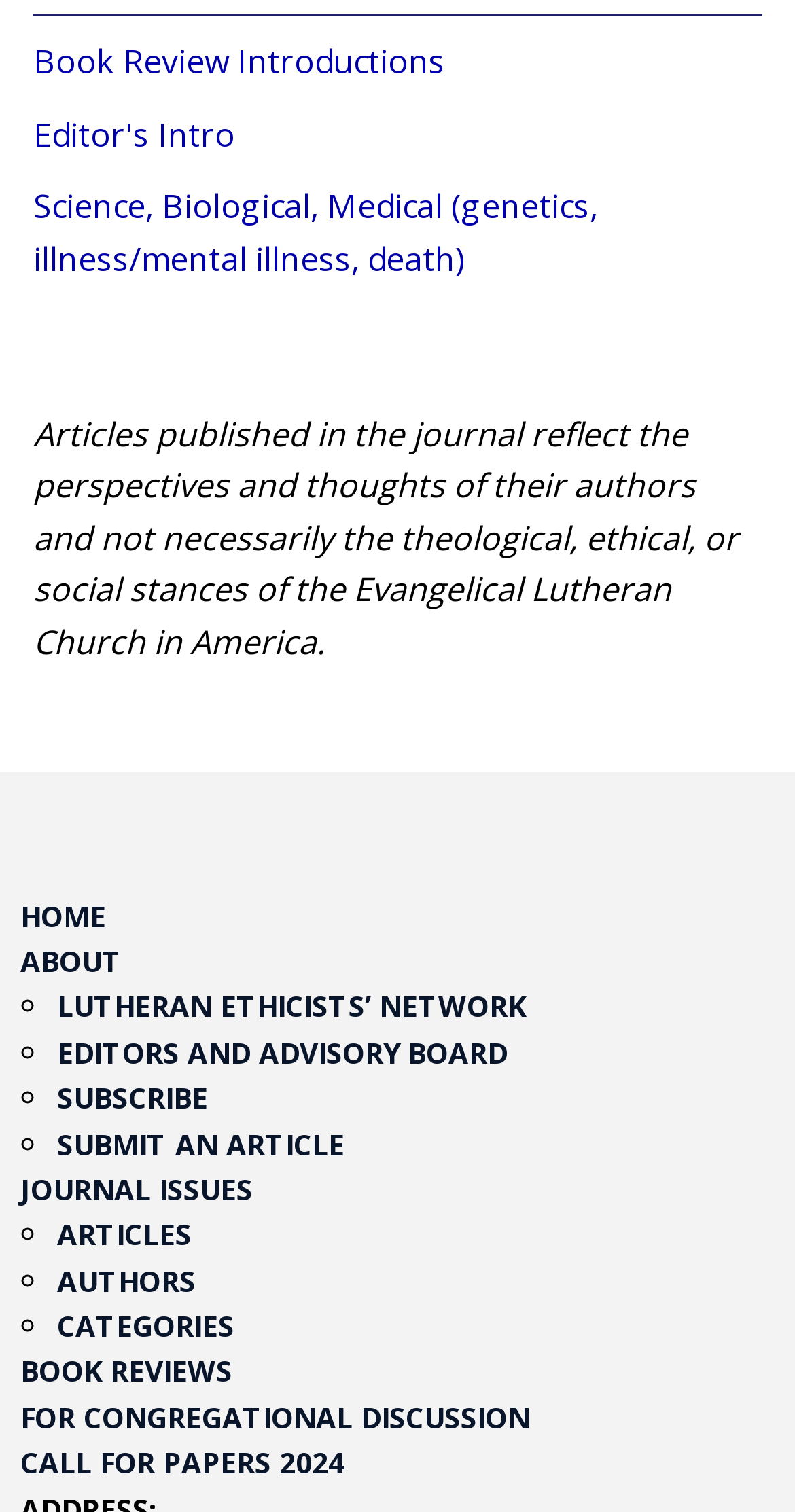Locate the bounding box of the UI element defined by this description: "Editors and Advisory Board". The coordinates should be given as four float numbers between 0 and 1, formatted as [left, top, right, bottom].

[0.072, 0.683, 0.638, 0.709]